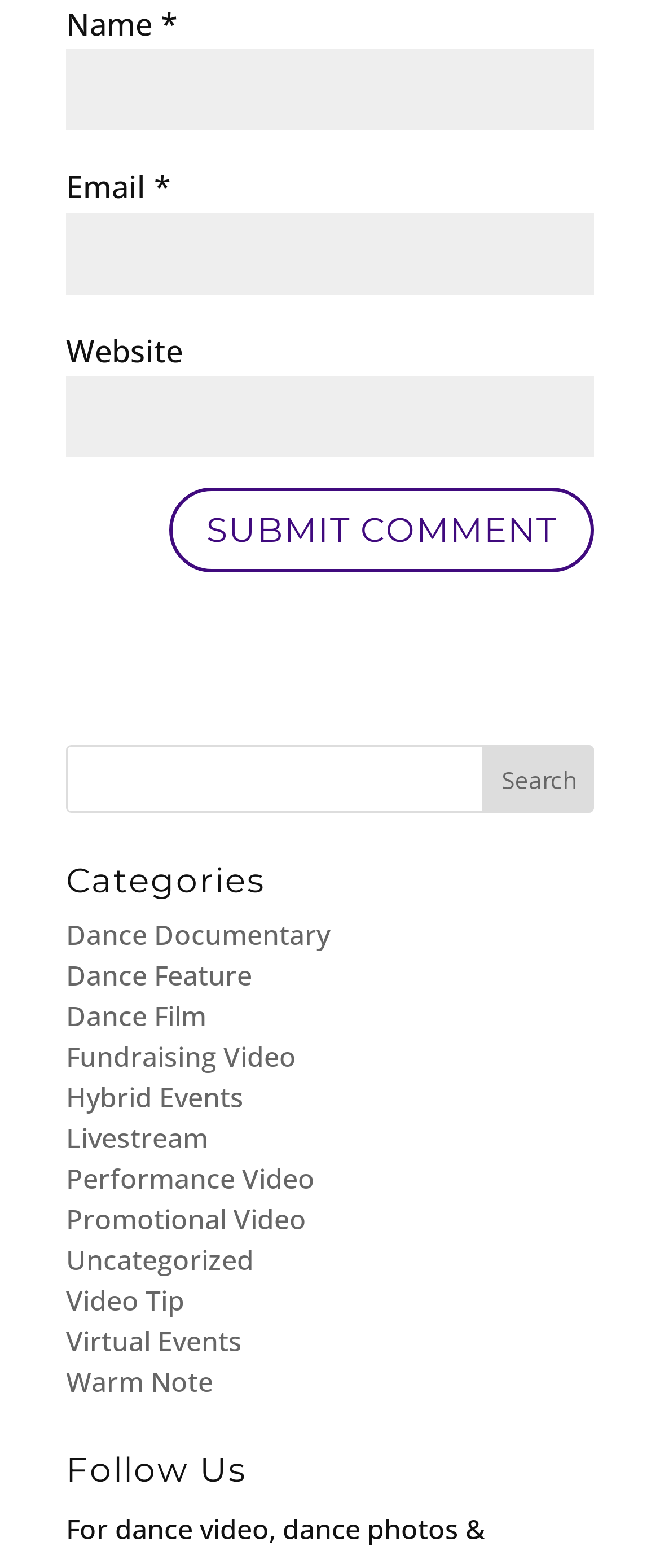What is the last category listed?
Answer the question with just one word or phrase using the image.

Warm Note